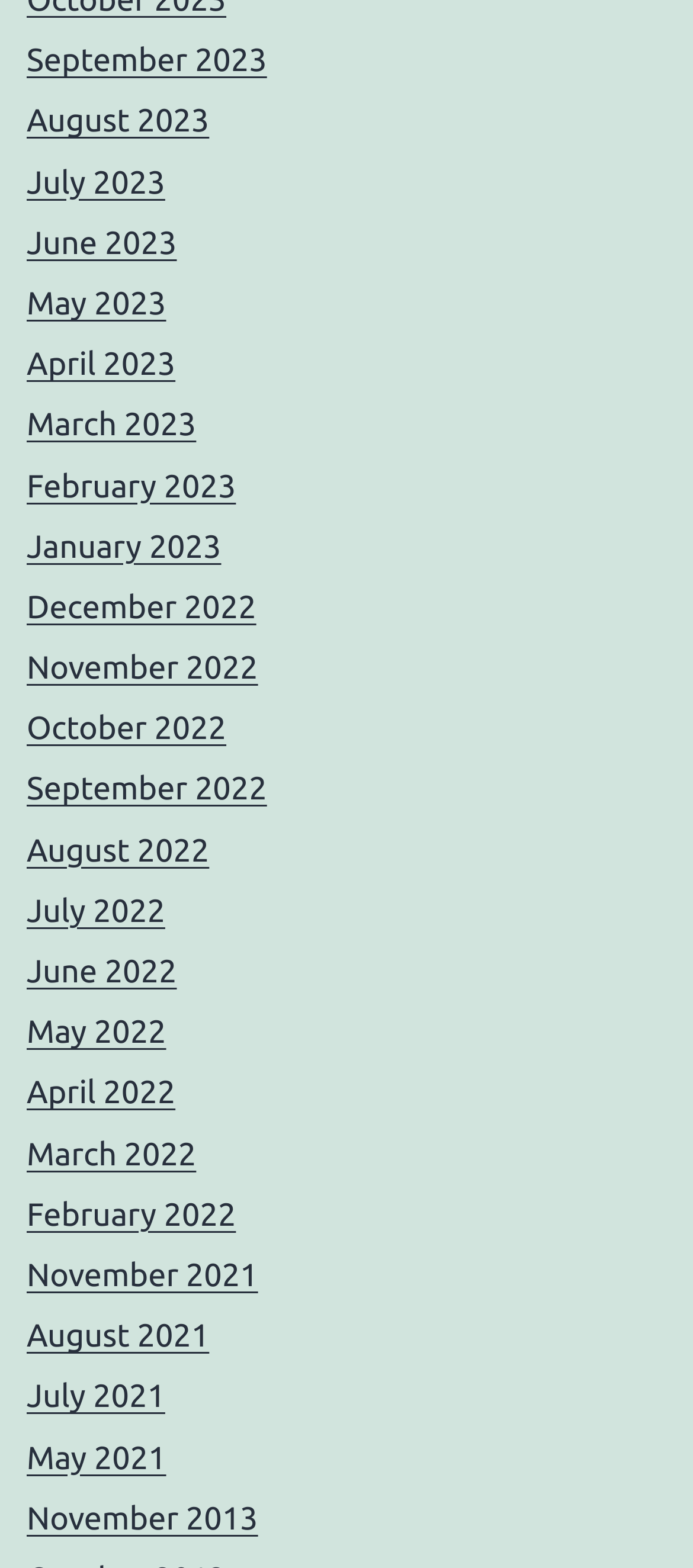Please identify the bounding box coordinates of the element I need to click to follow this instruction: "check November 2021".

[0.038, 0.802, 0.372, 0.825]